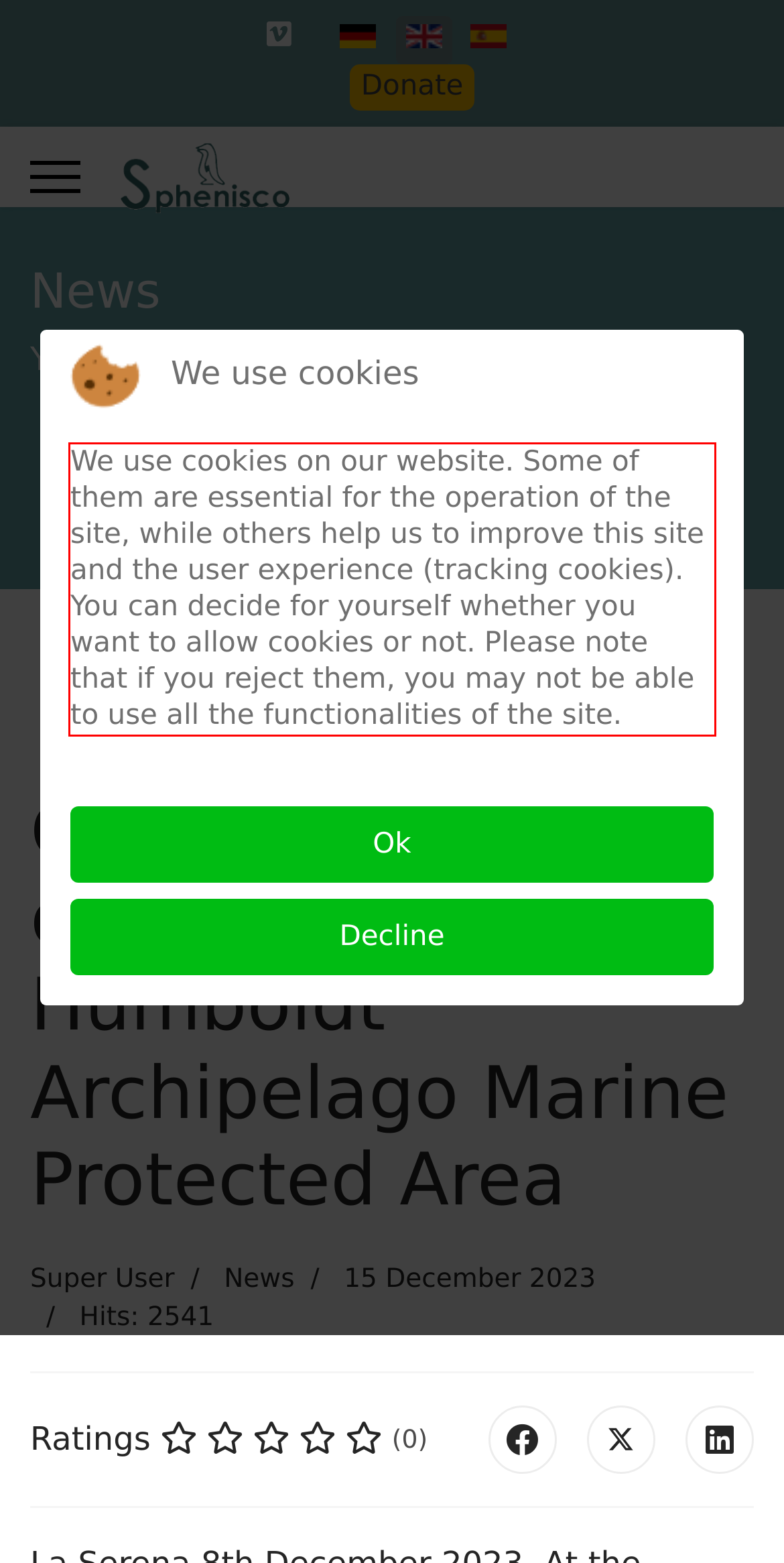Please identify and extract the text content from the UI element encased in a red bounding box on the provided webpage screenshot.

We use cookies on our website. Some of them are essential for the operation of the site, while others help us to improve this site and the user experience (tracking cookies). You can decide for yourself whether you want to allow cookies or not. Please note that if you reject them, you may not be able to use all the functionalities of the site.